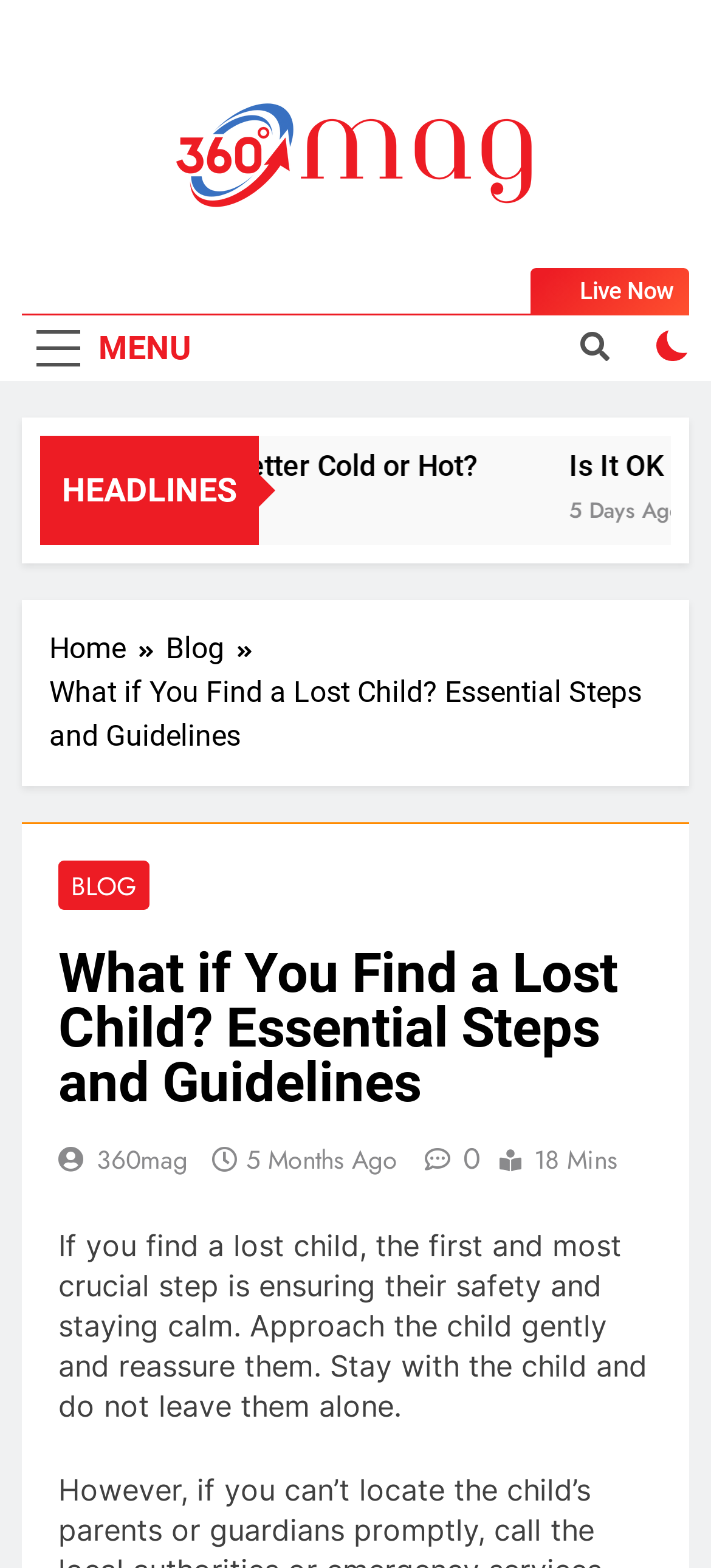Identify the bounding box coordinates of the region that should be clicked to execute the following instruction: "Read the article about tuna pasta and skin care".

[0.597, 0.284, 0.79, 0.371]